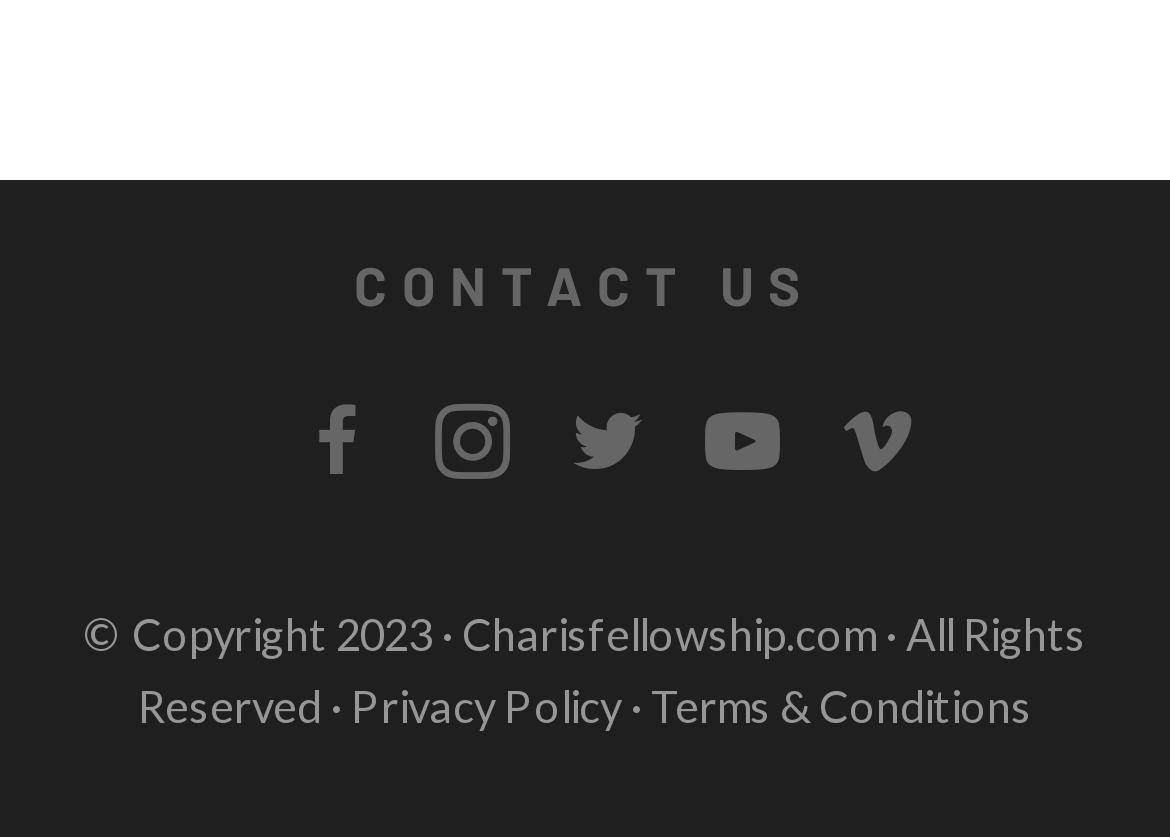Locate the bounding box of the UI element based on this description: "Linkedin". Provide four float numbers between 0 and 1 as [left, top, right, bottom].

[0.051, 0.249, 0.346, 0.41]